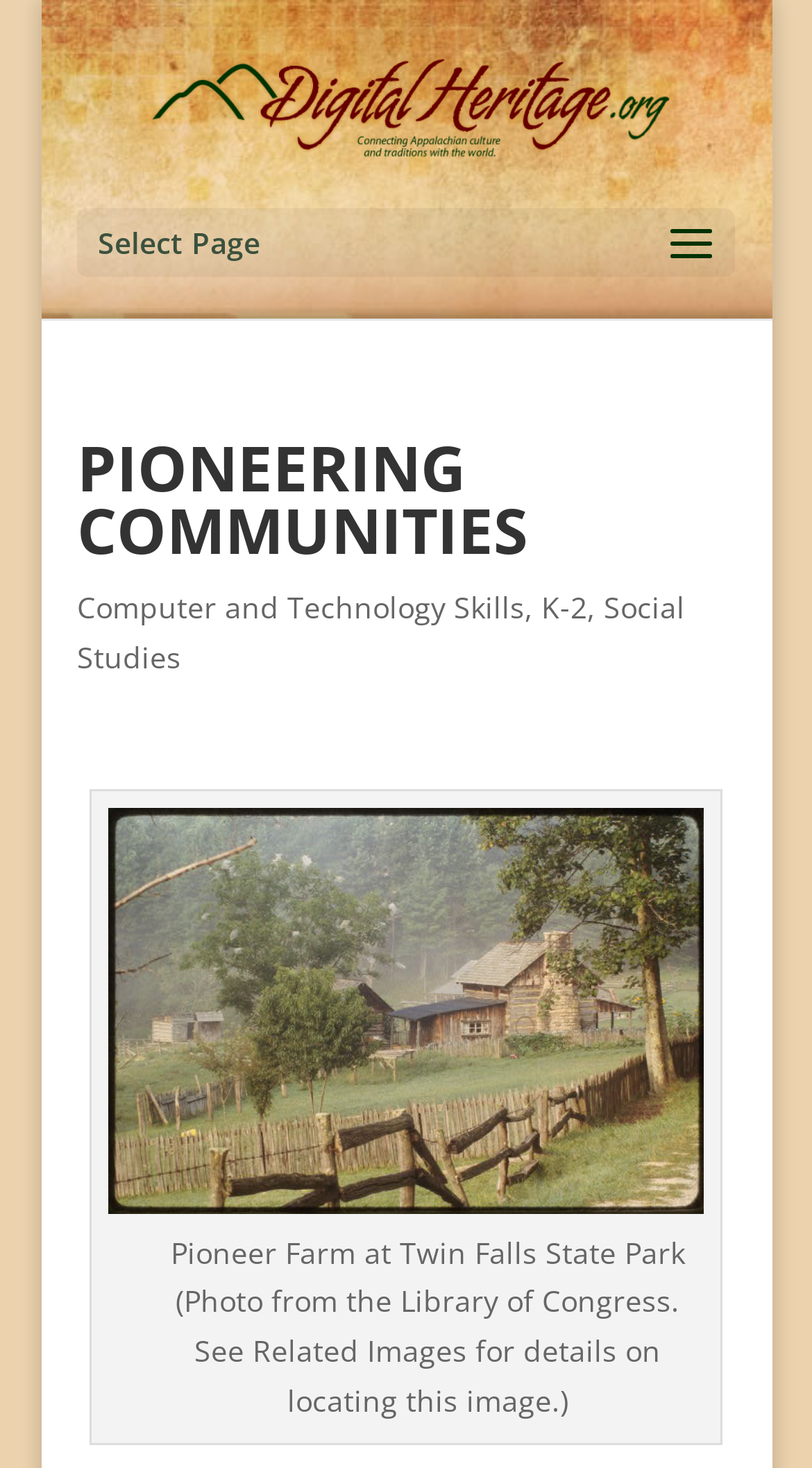What is the name of the state park mentioned?
Examine the image and provide an in-depth answer to the question.

The answer can be found in the description of the image 'Pioneer Farm' which mentions 'Pioneer Farm at Twin Falls State Park (Photo from the Library of Congress. See Related Images for details on locating this image.)'.